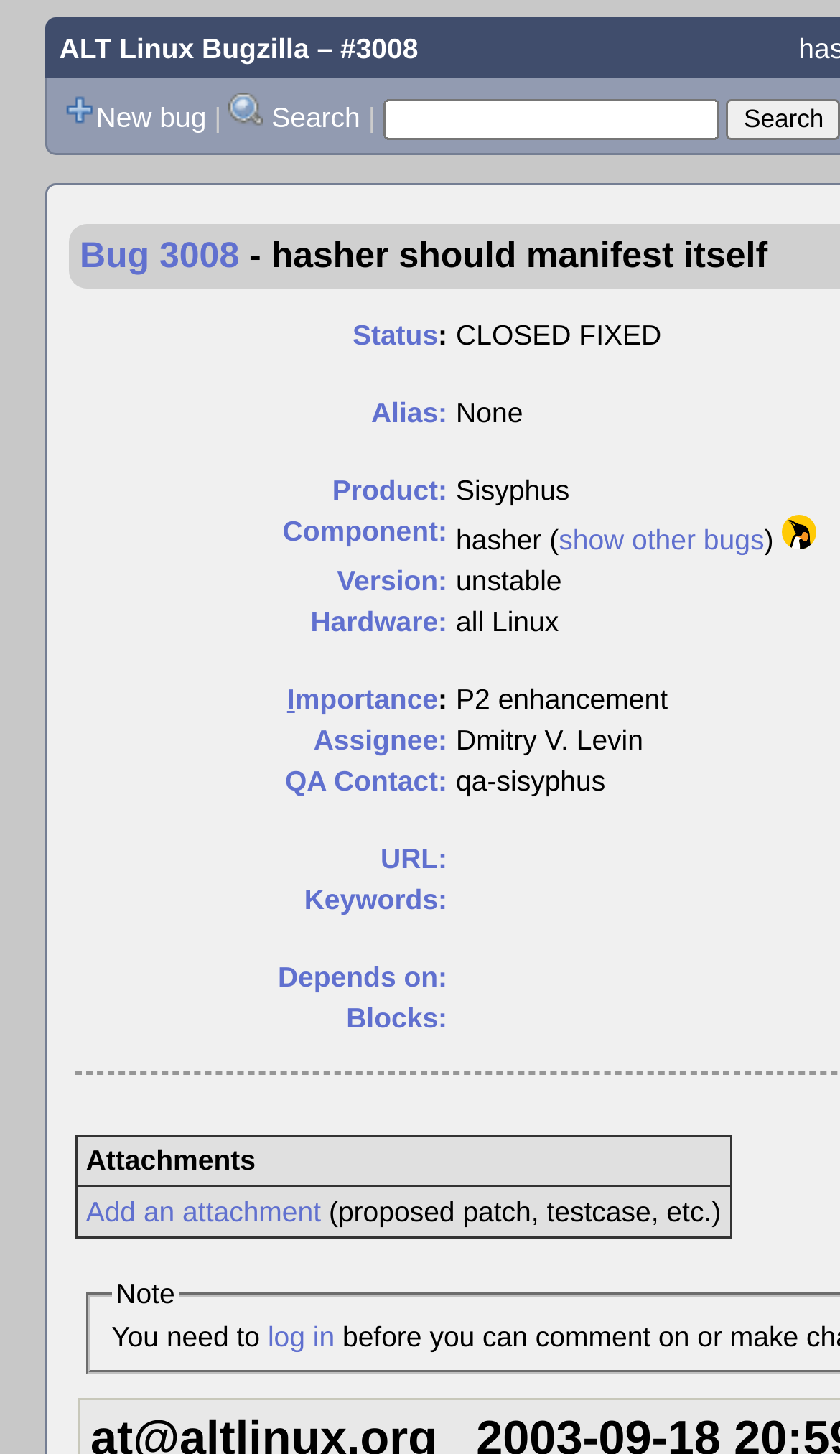Please predict the bounding box coordinates of the element's region where a click is necessary to complete the following instruction: "Add an attachment". The coordinates should be represented by four float numbers between 0 and 1, i.e., [left, top, right, bottom].

[0.102, 0.822, 0.382, 0.845]